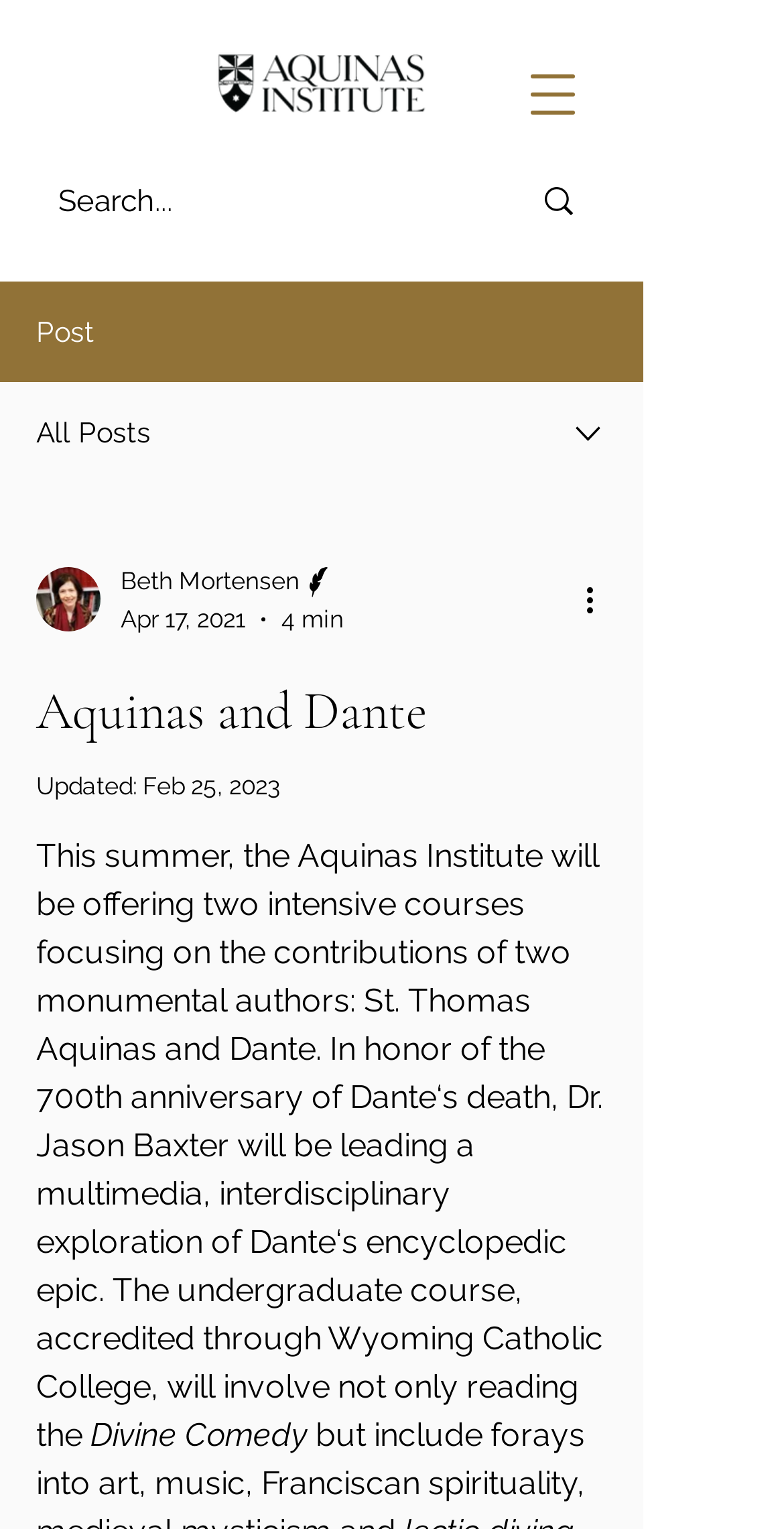Could you identify the text that serves as the heading for this webpage?

Aquinas and Dante